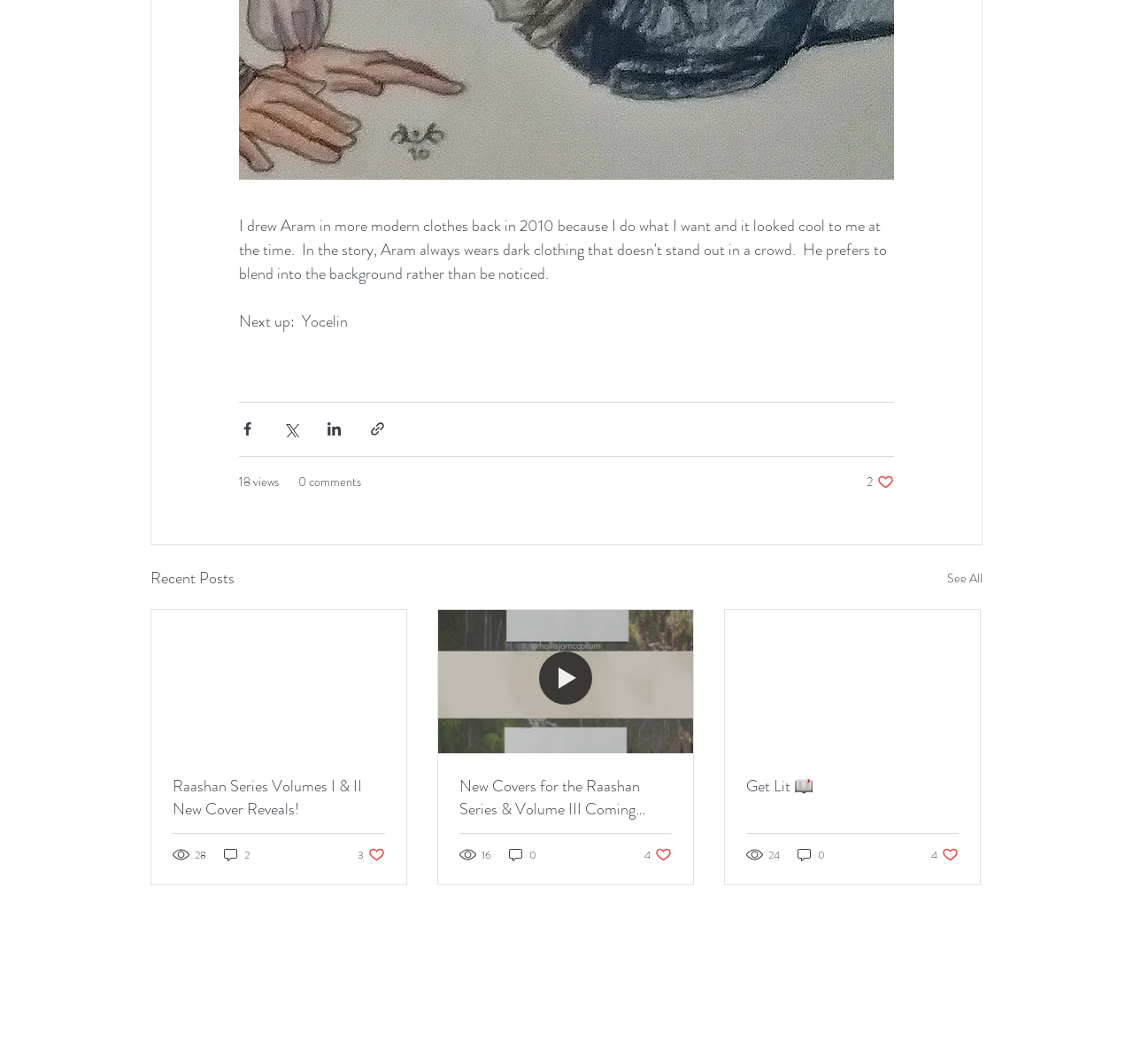Please answer the following question using a single word or phrase: 
What is the purpose of the like buttons?

Liking posts